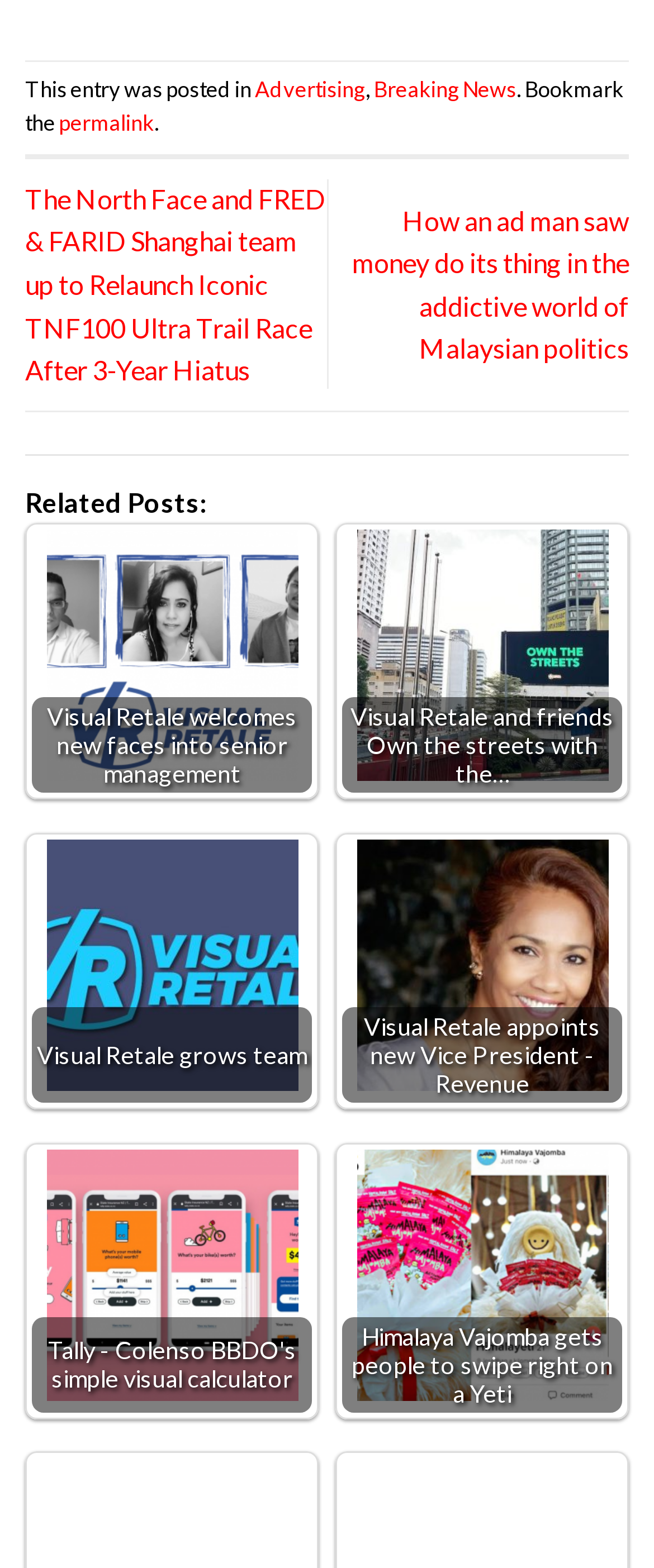How many related posts are listed?
Look at the screenshot and give a one-word or phrase answer.

5